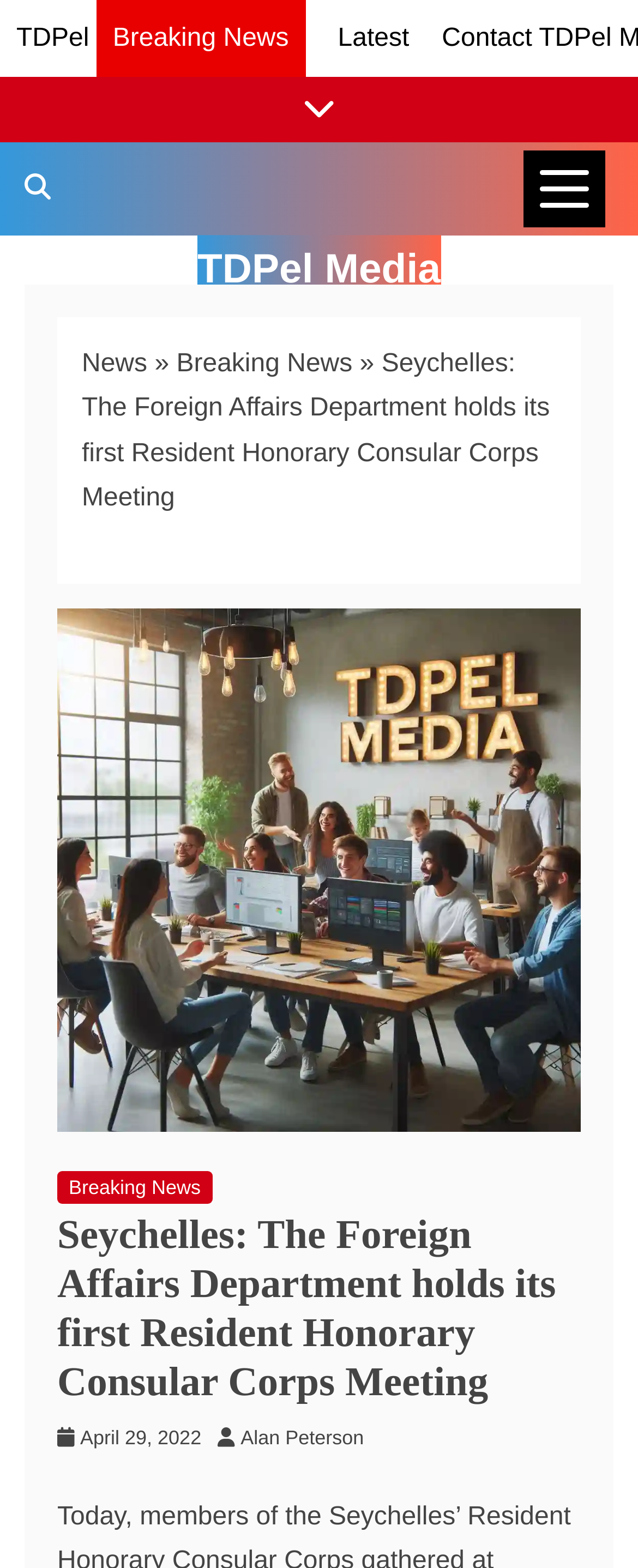Use a single word or phrase to answer the question: 
What is the category of the news?

Breaking News